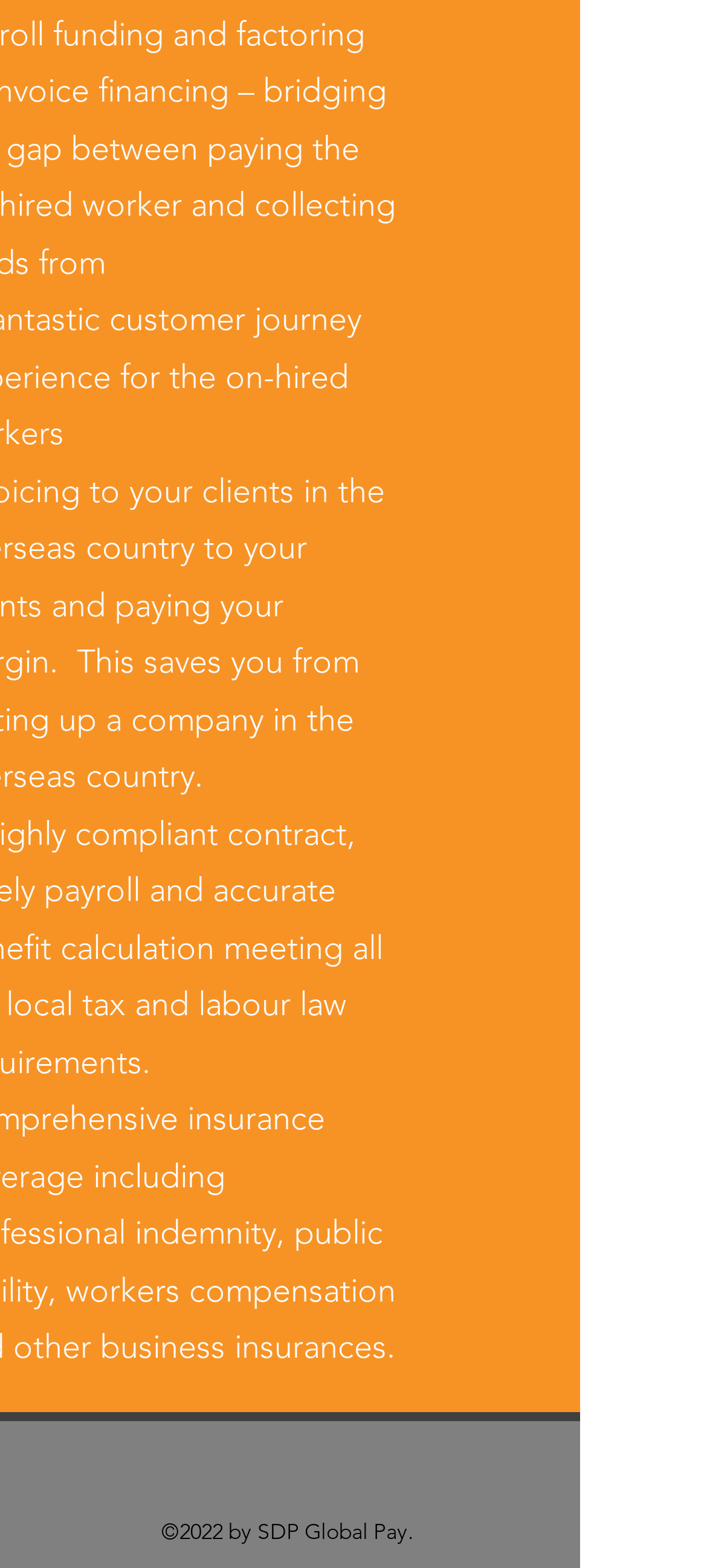Find the bounding box coordinates of the UI element according to this description: "aria-label="LinkedIn"".

[0.236, 0.912, 0.326, 0.952]